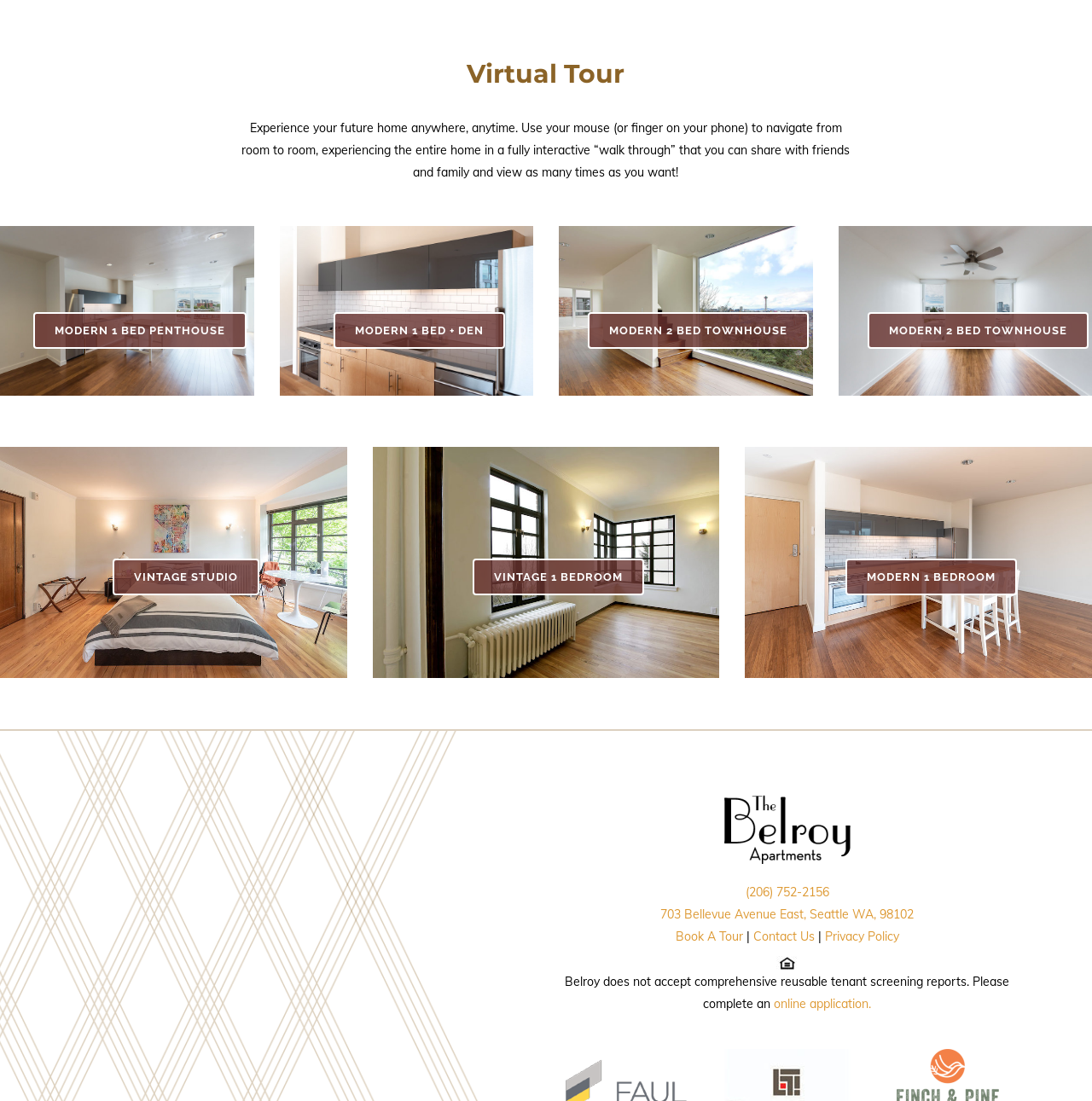Can you give a detailed response to the following question using the information from the image? What is the purpose of this webpage?

Based on the heading 'Virtual Tour' and the description 'Experience your future home anywhere, anytime...', it is clear that the purpose of this webpage is to provide a virtual tour of a property.